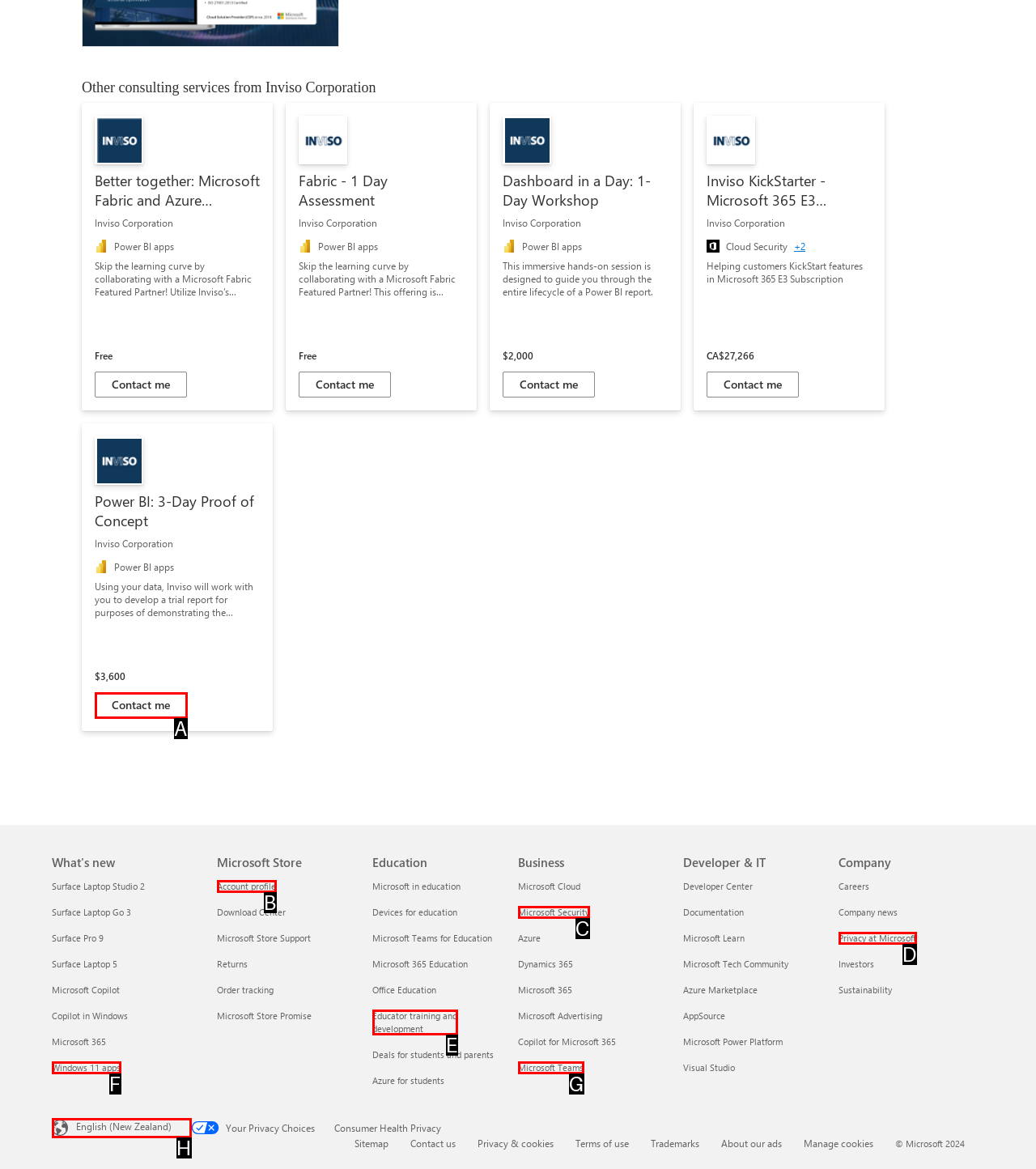From the available choices, determine which HTML element fits this description: Privacy at Microsoft Respond with the correct letter.

D